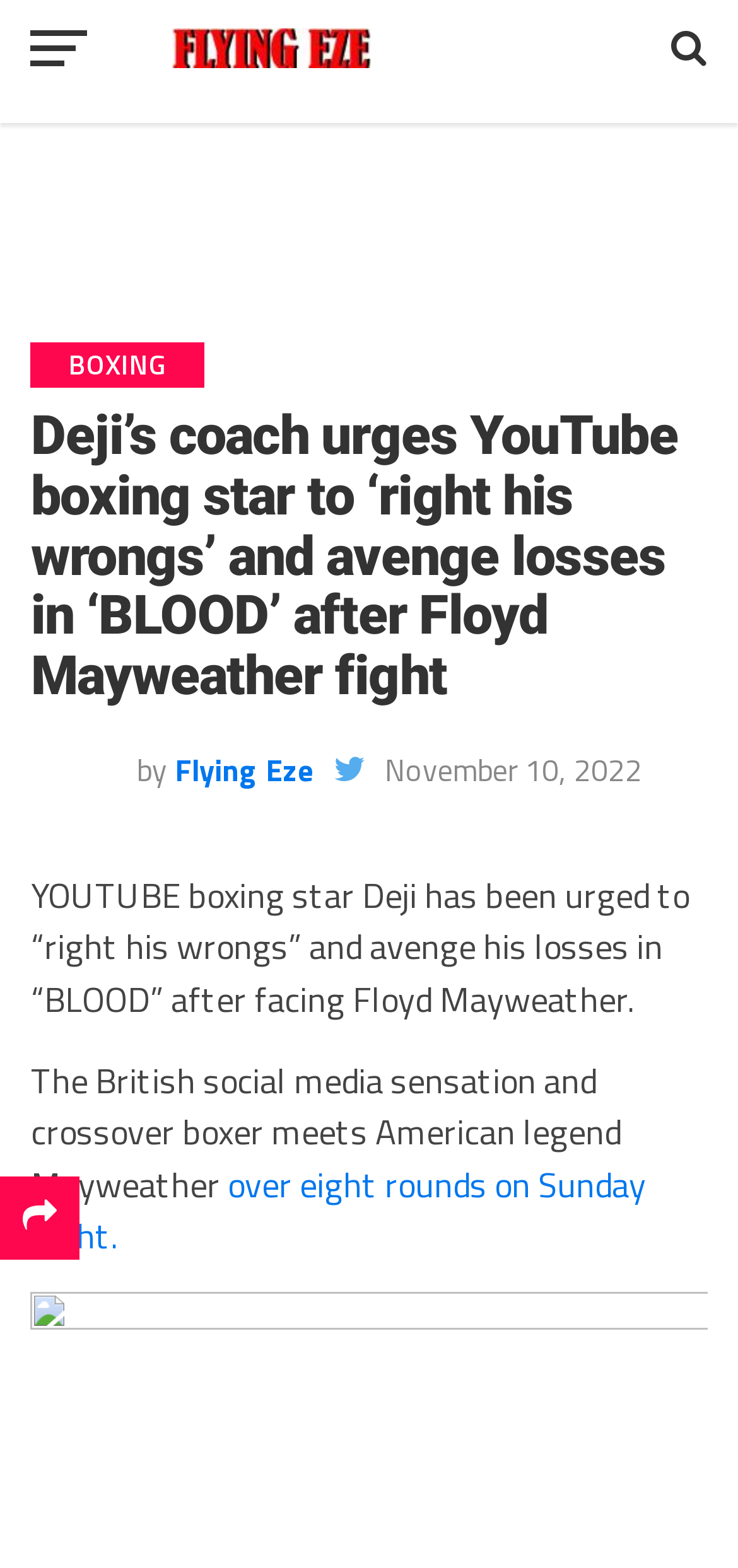How many rounds did Deji's fight last?
Answer the question with a detailed and thorough explanation.

The article mentions that Deji met Mayweather 'over eight rounds on Sunday night', indicating the duration of their fight.